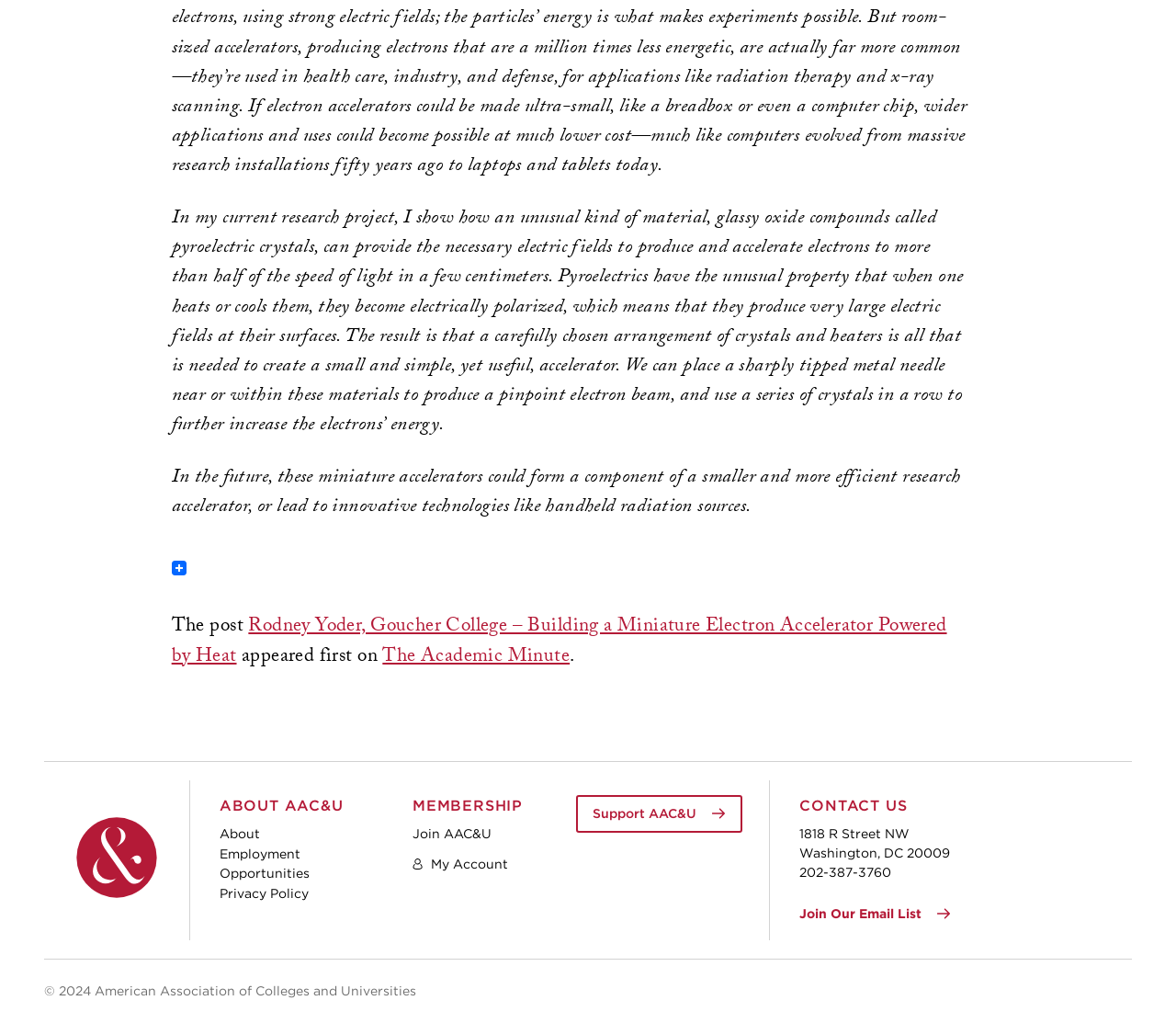Could you please study the image and provide a detailed answer to the question:
What is the purpose of the 'Share' button?

The 'Share' button is likely intended to allow users to share the post or article on social media or other platforms, as it is a common feature on websites to facilitate sharing of content.